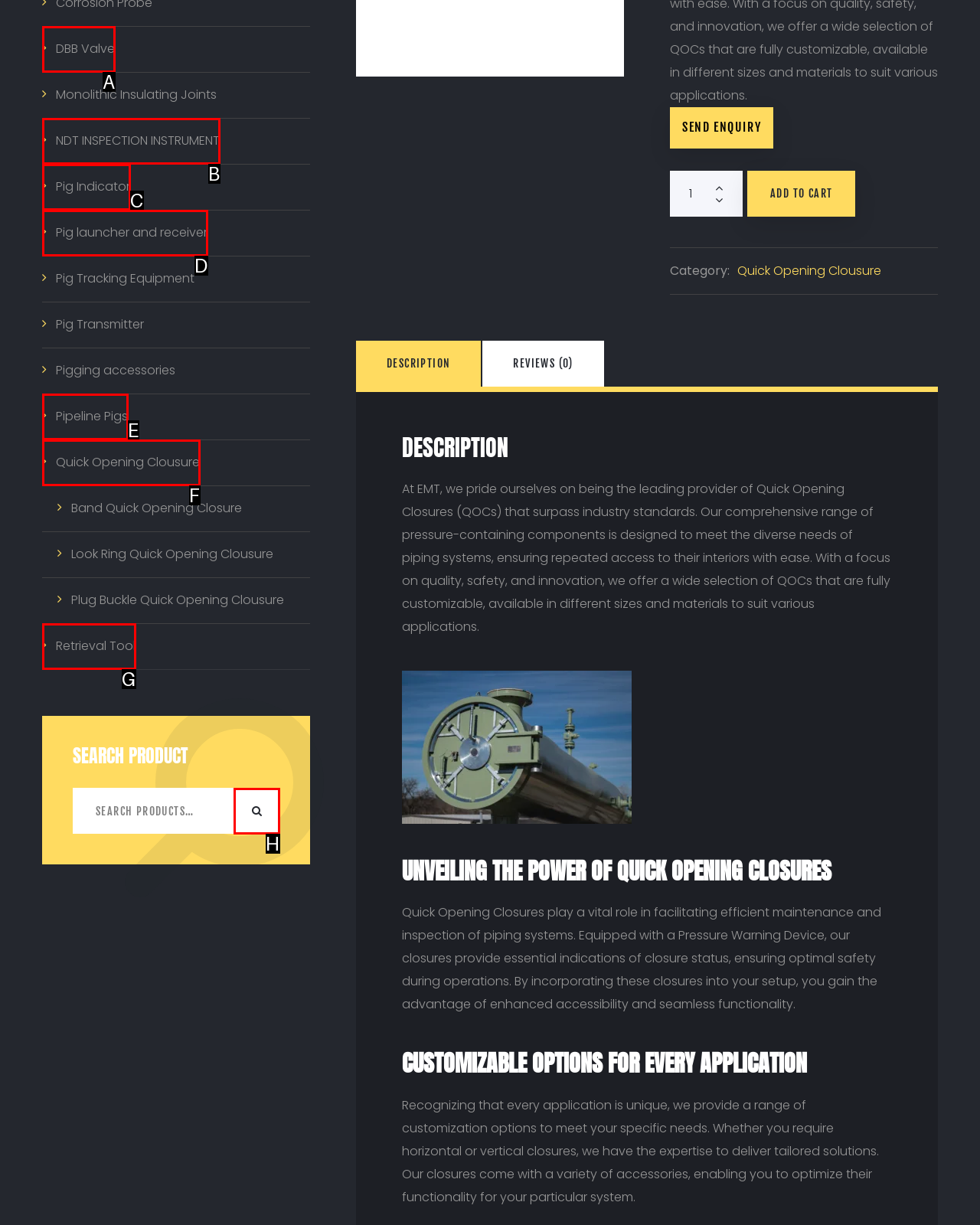From the given options, choose the HTML element that aligns with the description: Quick Opening Clousure. Respond with the letter of the selected element.

F